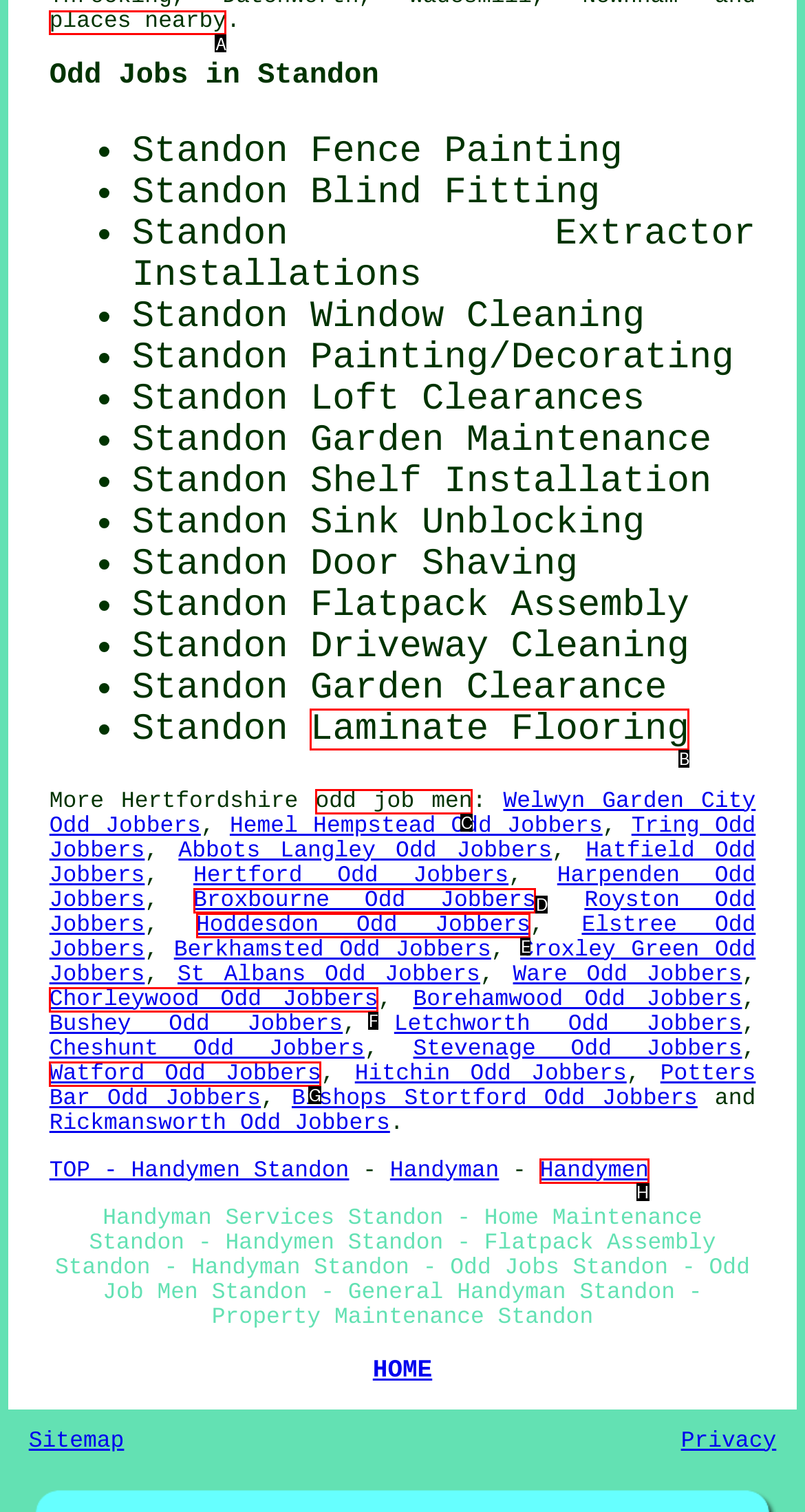Please indicate which HTML element to click in order to fulfill the following task: click on 'places nearby' Respond with the letter of the chosen option.

A